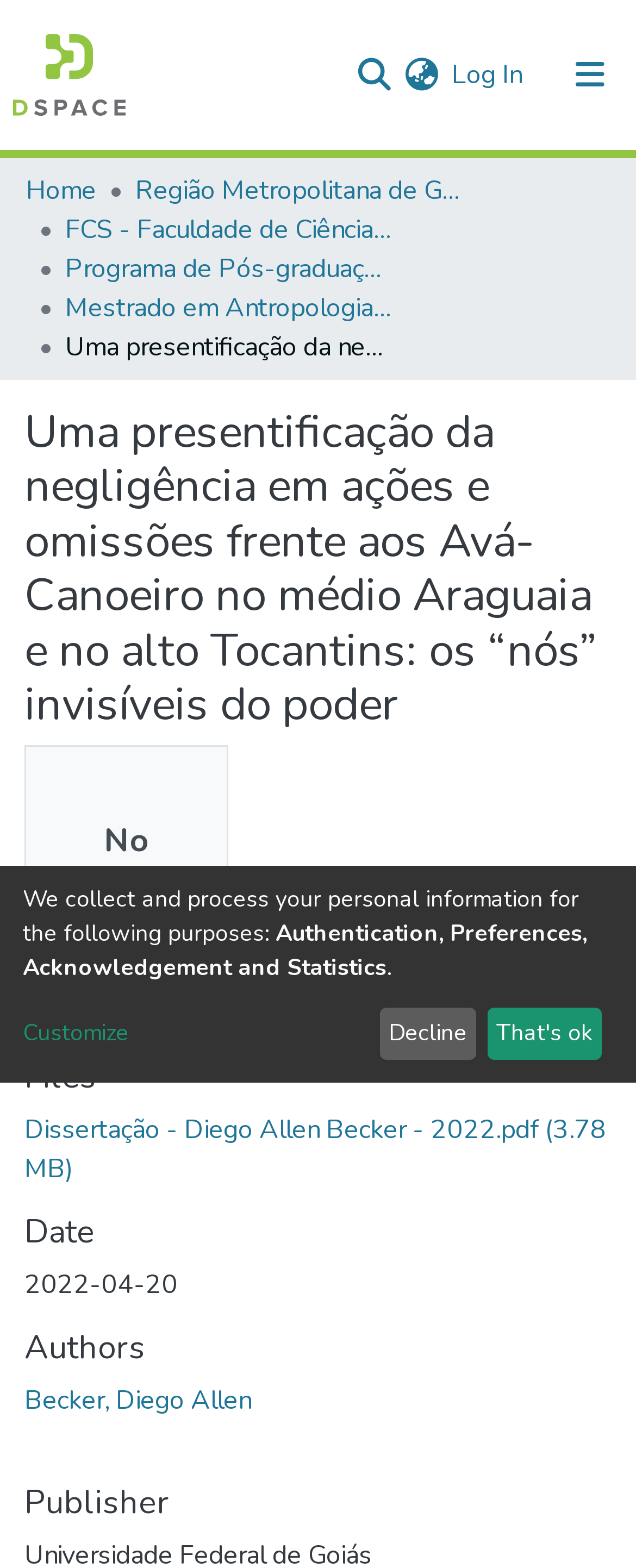Identify the bounding box coordinates of the clickable region necessary to fulfill the following instruction: "Search for something". The bounding box coordinates should be four float numbers between 0 and 1, i.e., [left, top, right, bottom].

[0.544, 0.027, 0.621, 0.067]